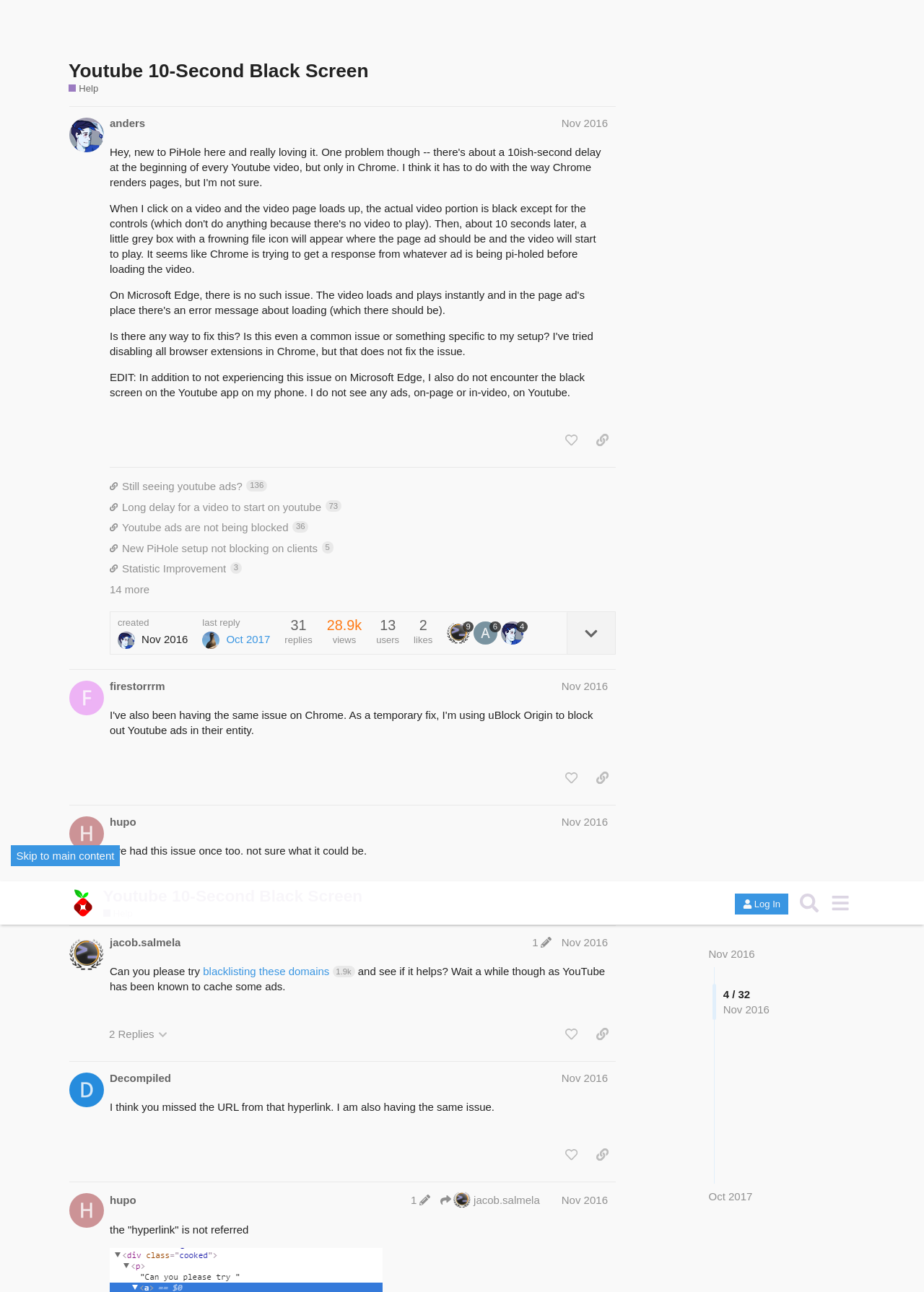Please identify the bounding box coordinates of the clickable element to fulfill the following instruction: "Copy a link to this post to clipboard". The coordinates should be four float numbers between 0 and 1, i.e., [left, top, right, bottom].

[0.637, 0.004, 0.666, 0.023]